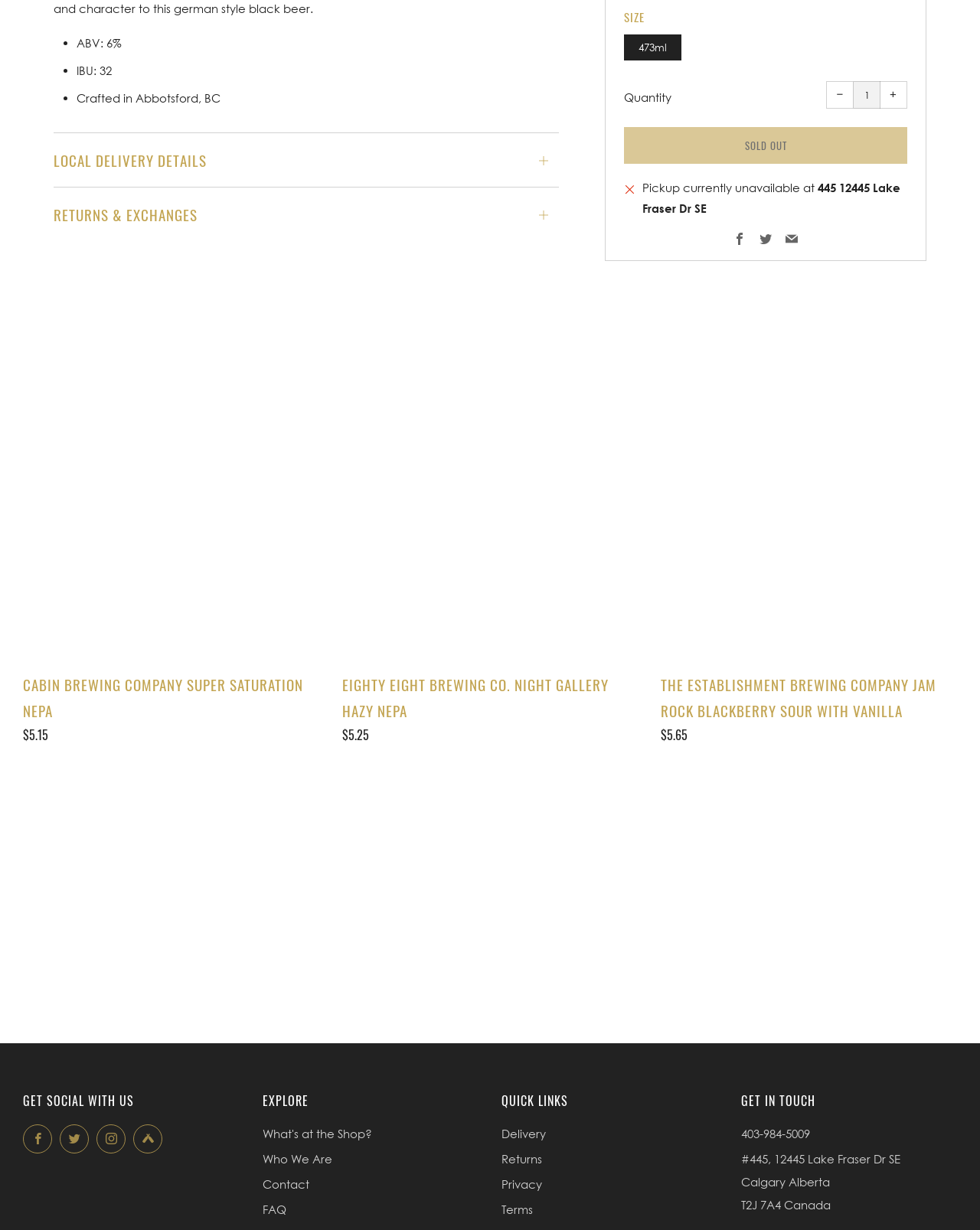Please identify the bounding box coordinates of the element's region that should be clicked to execute the following instruction: "Open local delivery details". The bounding box coordinates must be four float numbers between 0 and 1, i.e., [left, top, right, bottom].

[0.055, 0.107, 0.57, 0.14]